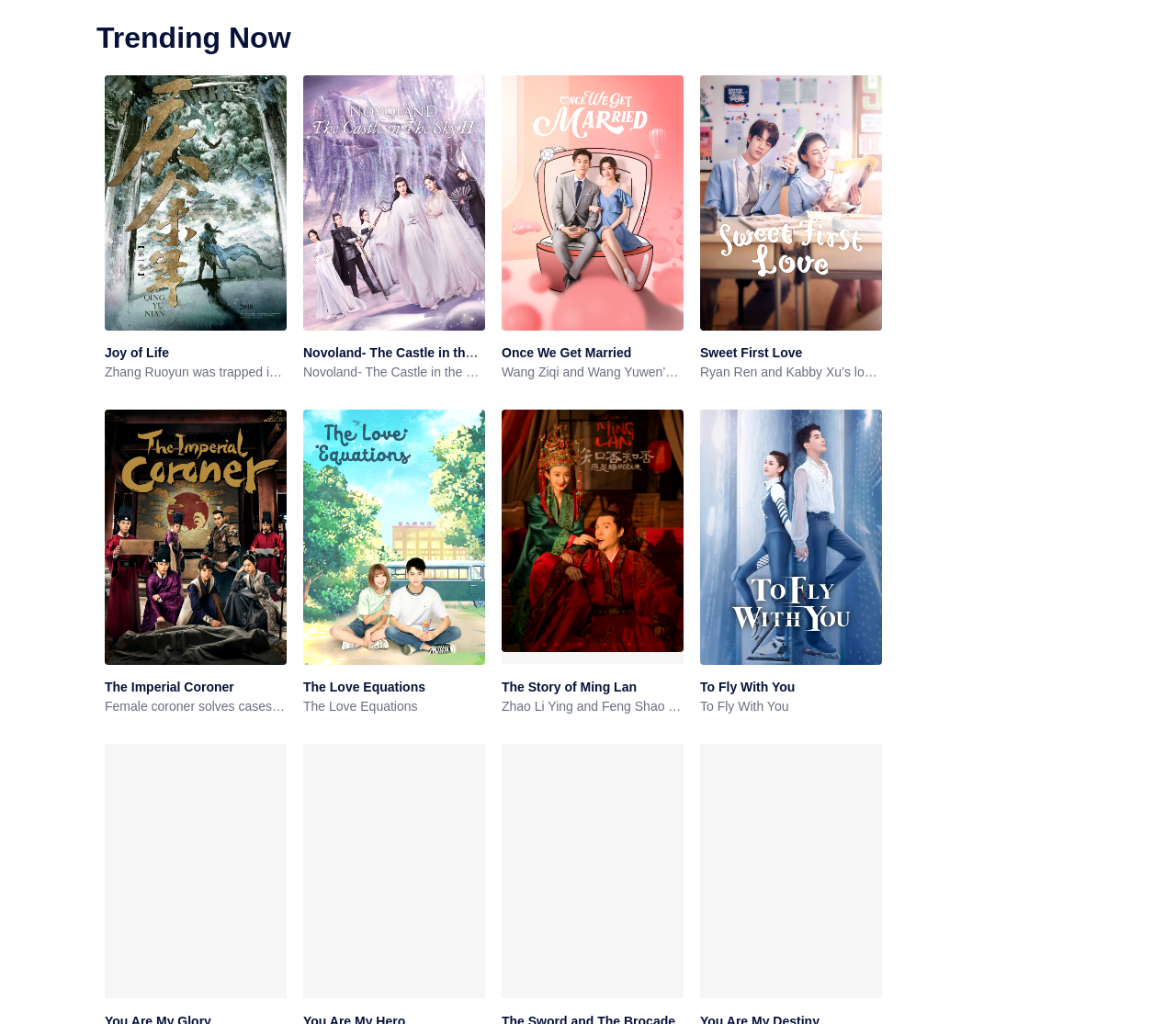Identify the bounding box coordinates for the UI element described as: "title="Once We Get Married"". The coordinates should be provided as four floats between 0 and 1: [left, top, right, bottom].

[0.427, 0.074, 0.581, 0.322]